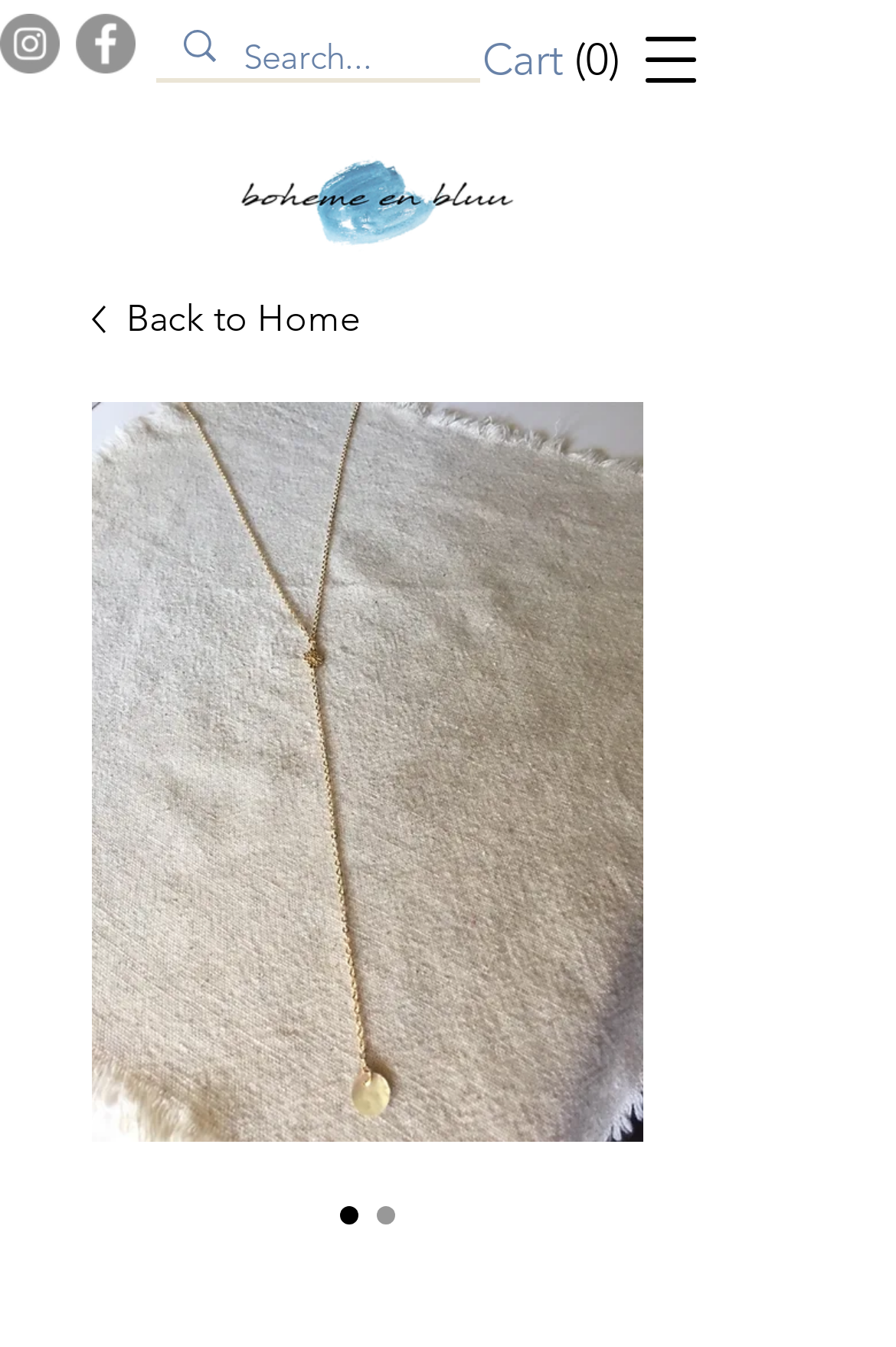How many items are in the cart?
Please provide a detailed and comprehensive answer to the question.

I found the cart link with the text 'Cart with 0 items', which indicates that there are no items in the cart.